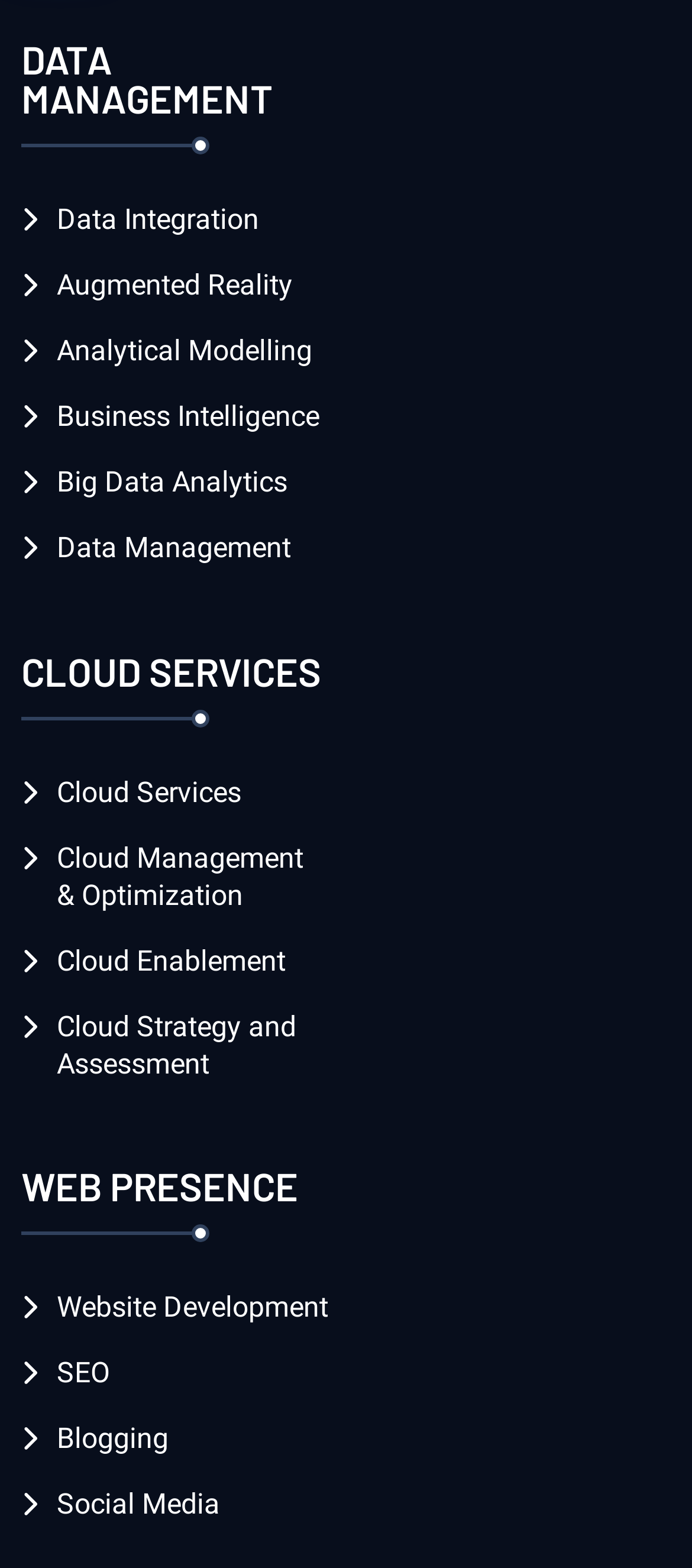Locate and provide the bounding box coordinates for the HTML element that matches this description: "BW".

None